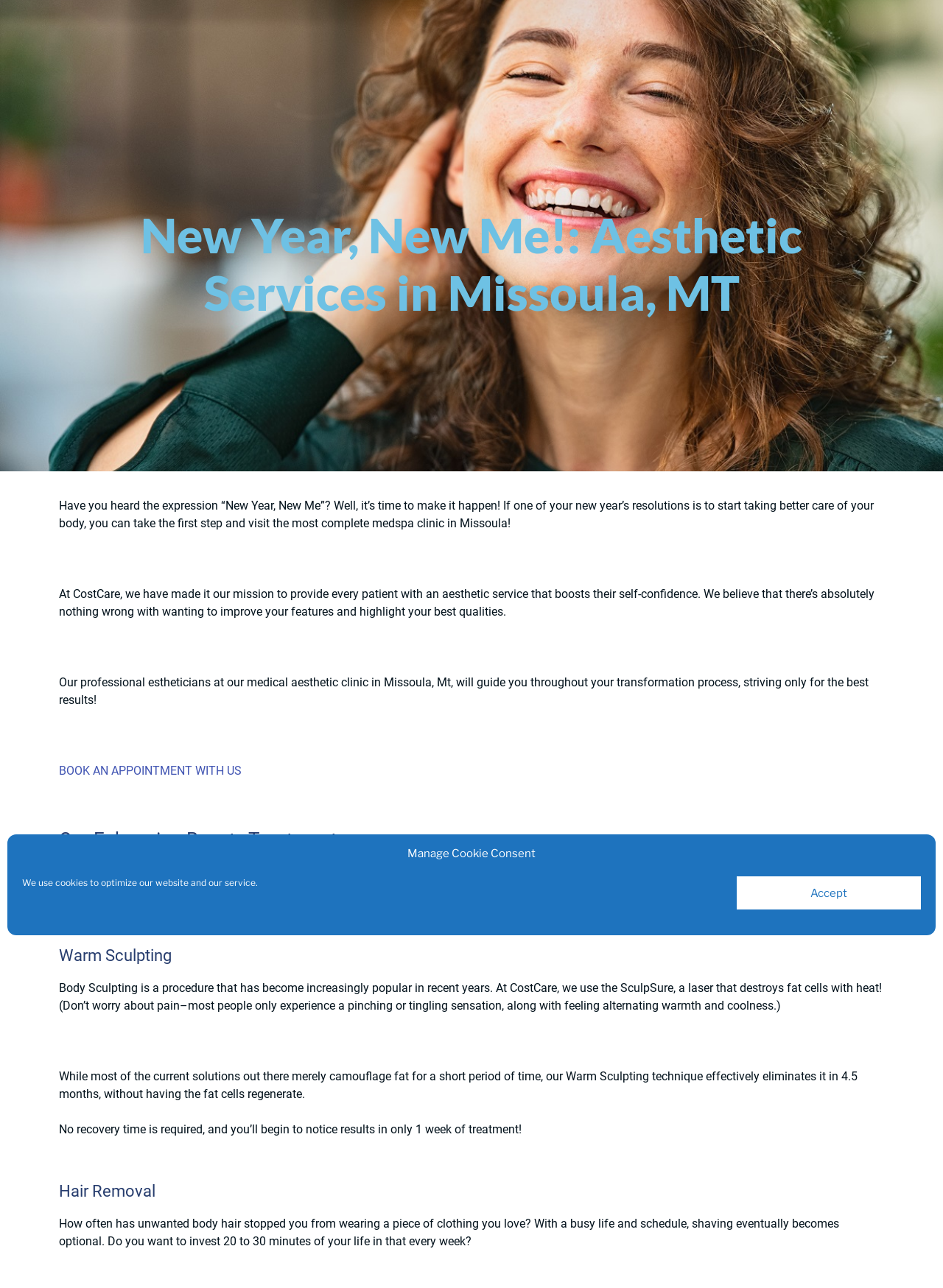Provide a one-word or one-phrase answer to the question:
What is the purpose of the Warm Sculpting technique?

Eliminate fat cells